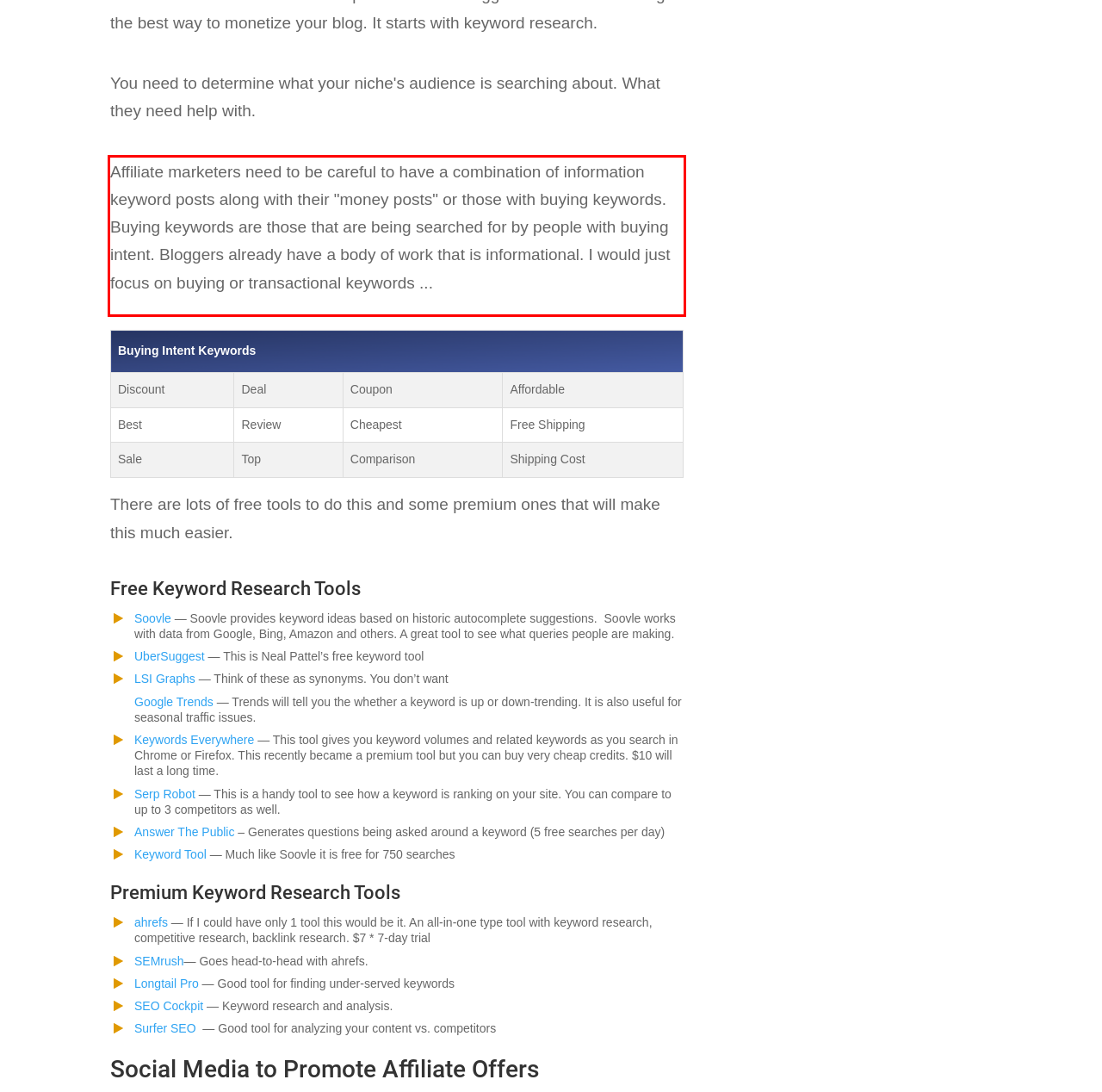You are provided with a webpage screenshot that includes a red rectangle bounding box. Extract the text content from within the bounding box using OCR.

Affiliate marketers need to be careful to have a combination of information keyword posts along with their "money posts" or those with buying keywords. Buying keywords are those that are being searched for by people with buying intent. Bloggers already have a body of work that is informational. I would just focus on buying or transactional keywords ...